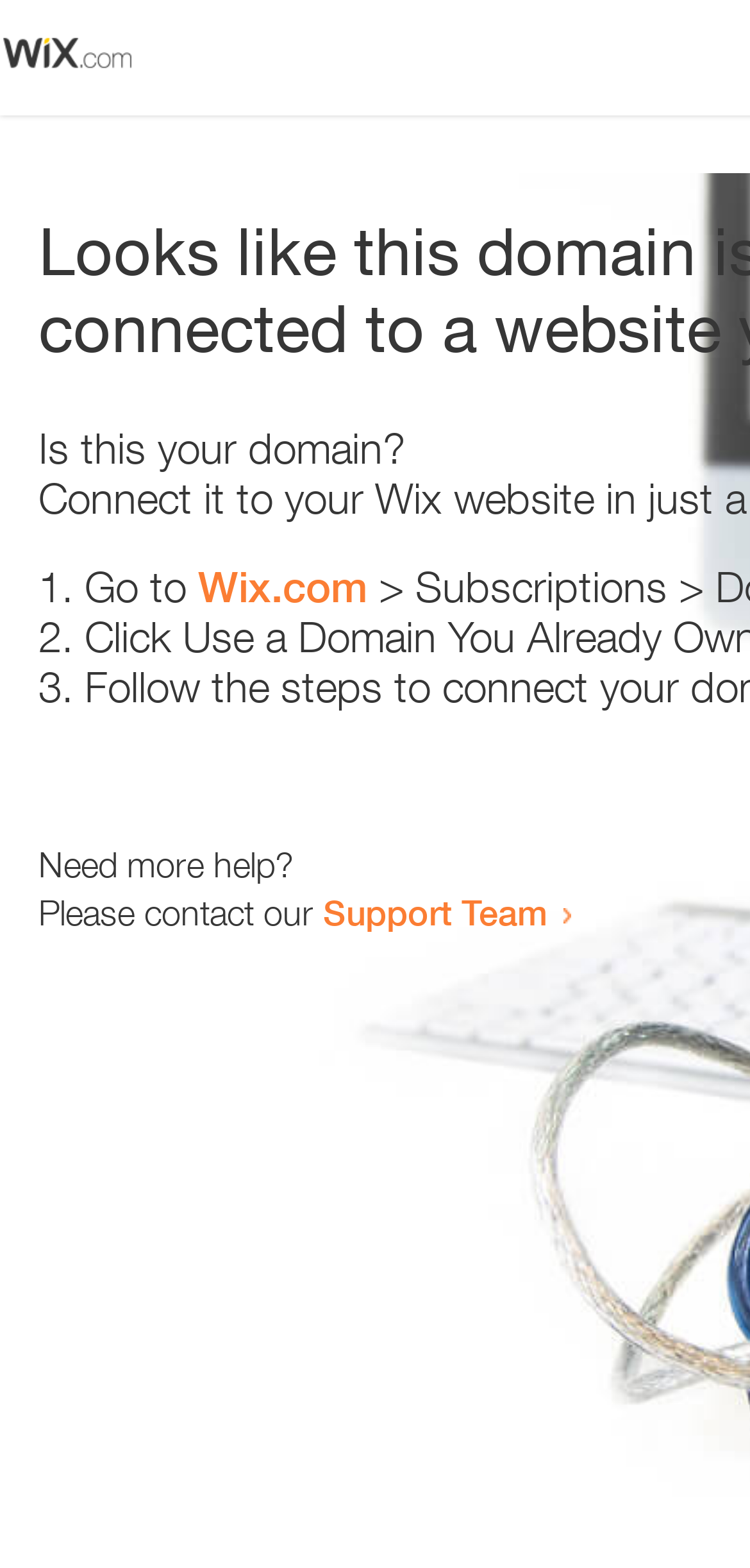Give a complete and precise description of the webpage's appearance.

The webpage appears to be an error page, with a small image at the top left corner. Below the image, there is a heading that reads "Is this your domain?" in a prominent position. 

To the right of the heading, there is a numbered list with three items. The first item starts with "1." and has a link to "Wix.com" alongside the text "Go to". The second item starts with "2." and the third item starts with "3.", but their corresponding text is not provided. 

Below the list, there is a section that offers help, with the text "Need more help?" followed by a sentence "Please contact our" and a link to the "Support Team".